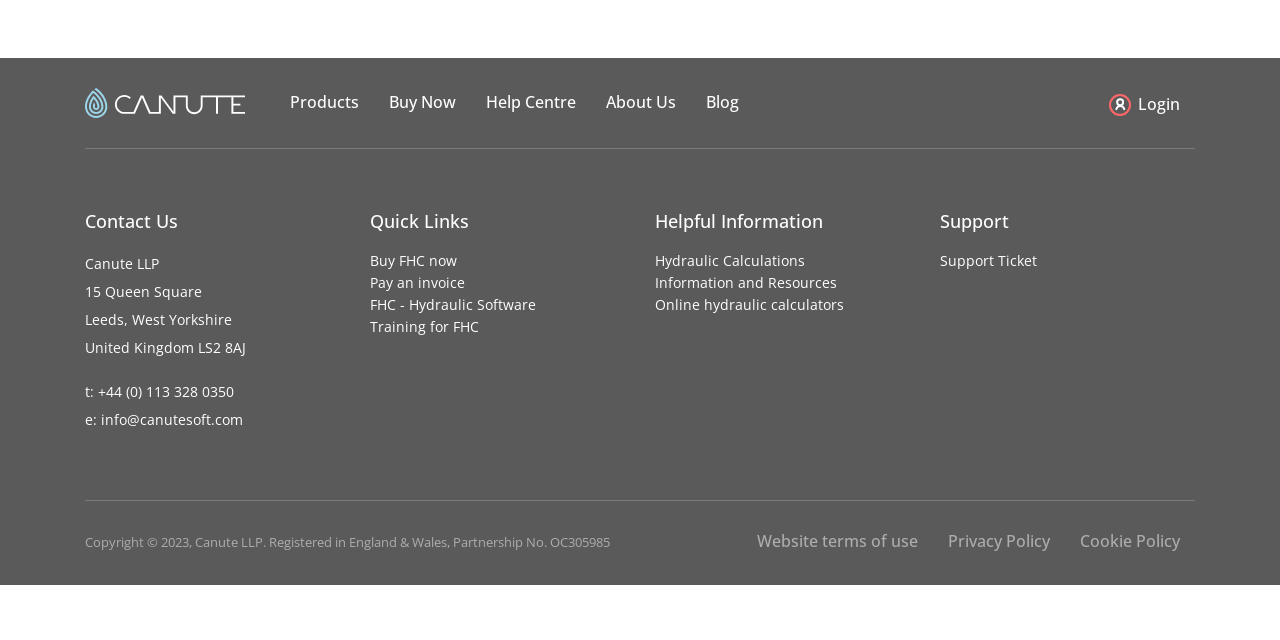Determine the bounding box coordinates for the HTML element described here: "Cookie Policy".

[0.844, 0.826, 0.922, 0.866]